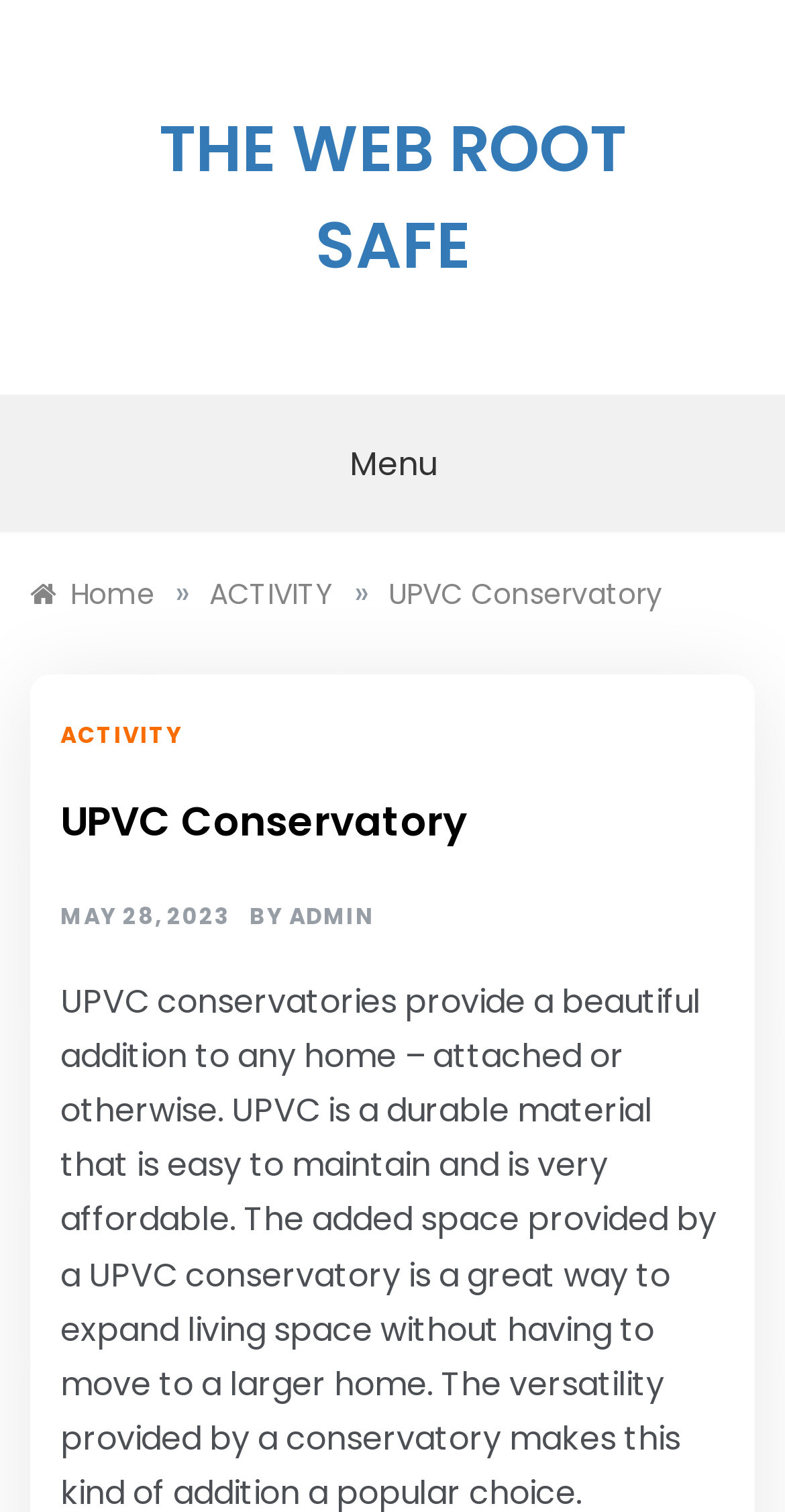Given the element description, predict the bounding box coordinates in the format (top-left x, top-left y, bottom-right x, bottom-right y), using floating point numbers between 0 and 1: May 28, 2023May 28, 2023

[0.077, 0.597, 0.292, 0.617]